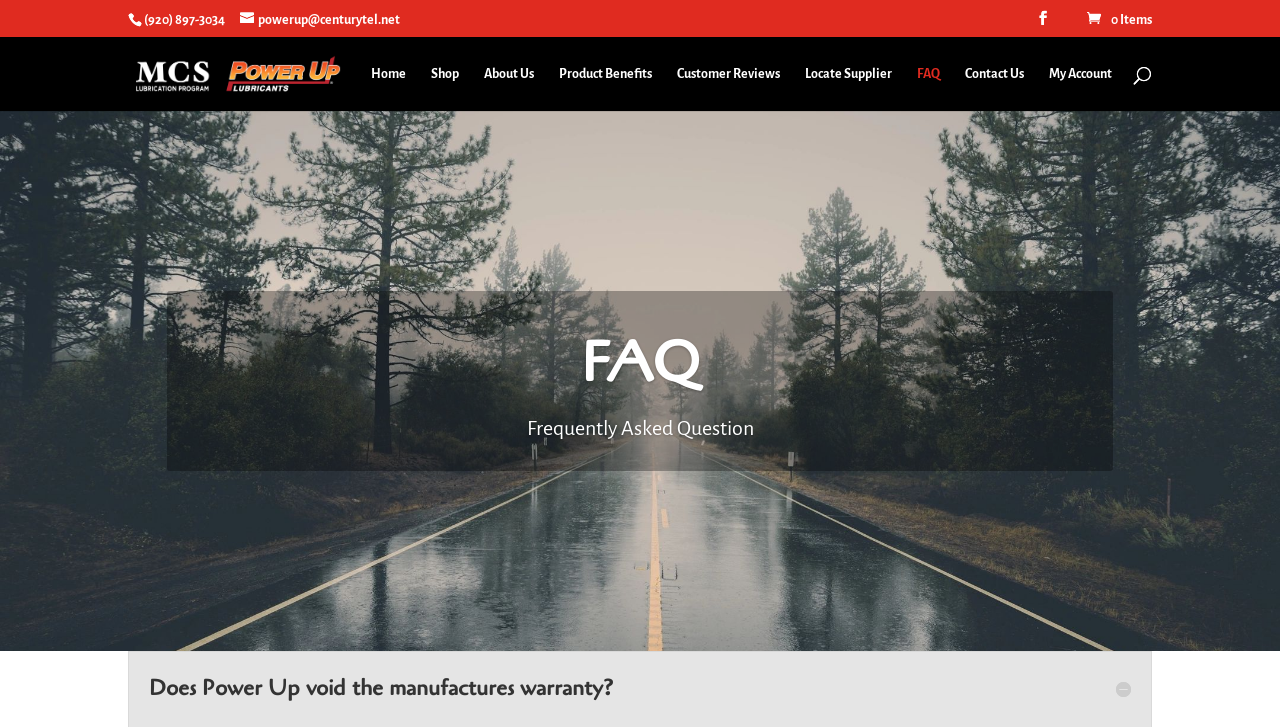Bounding box coordinates should be in the format (top-left x, top-left y, bottom-right x, bottom-right y) and all values should be floating point numbers between 0 and 1. Determine the bounding box coordinate for the UI element described as: Contact Us

[0.754, 0.092, 0.8, 0.153]